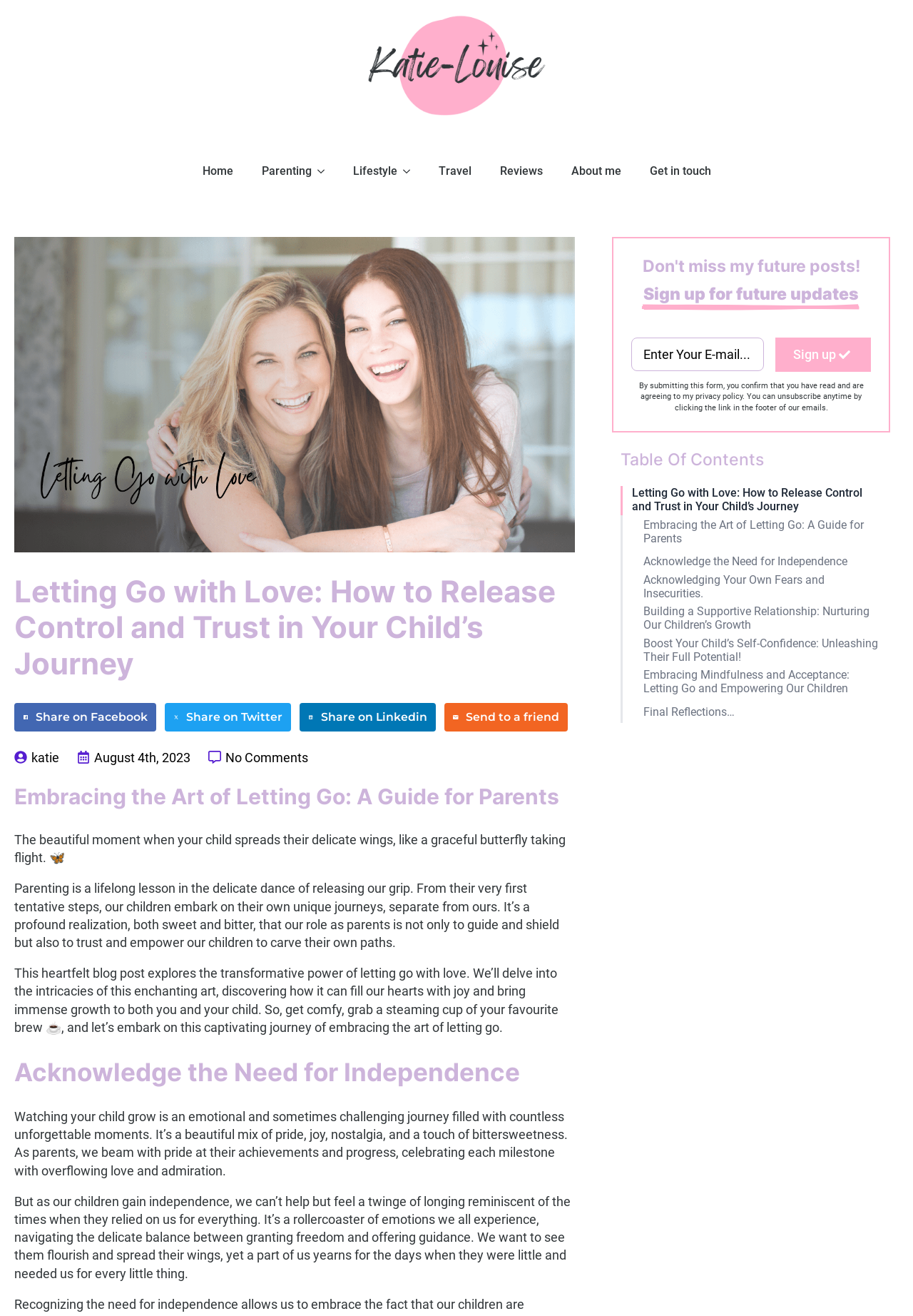How many sections are listed in the 'Table Of Contents'?
Based on the visual, give a brief answer using one word or a short phrase.

7 sections